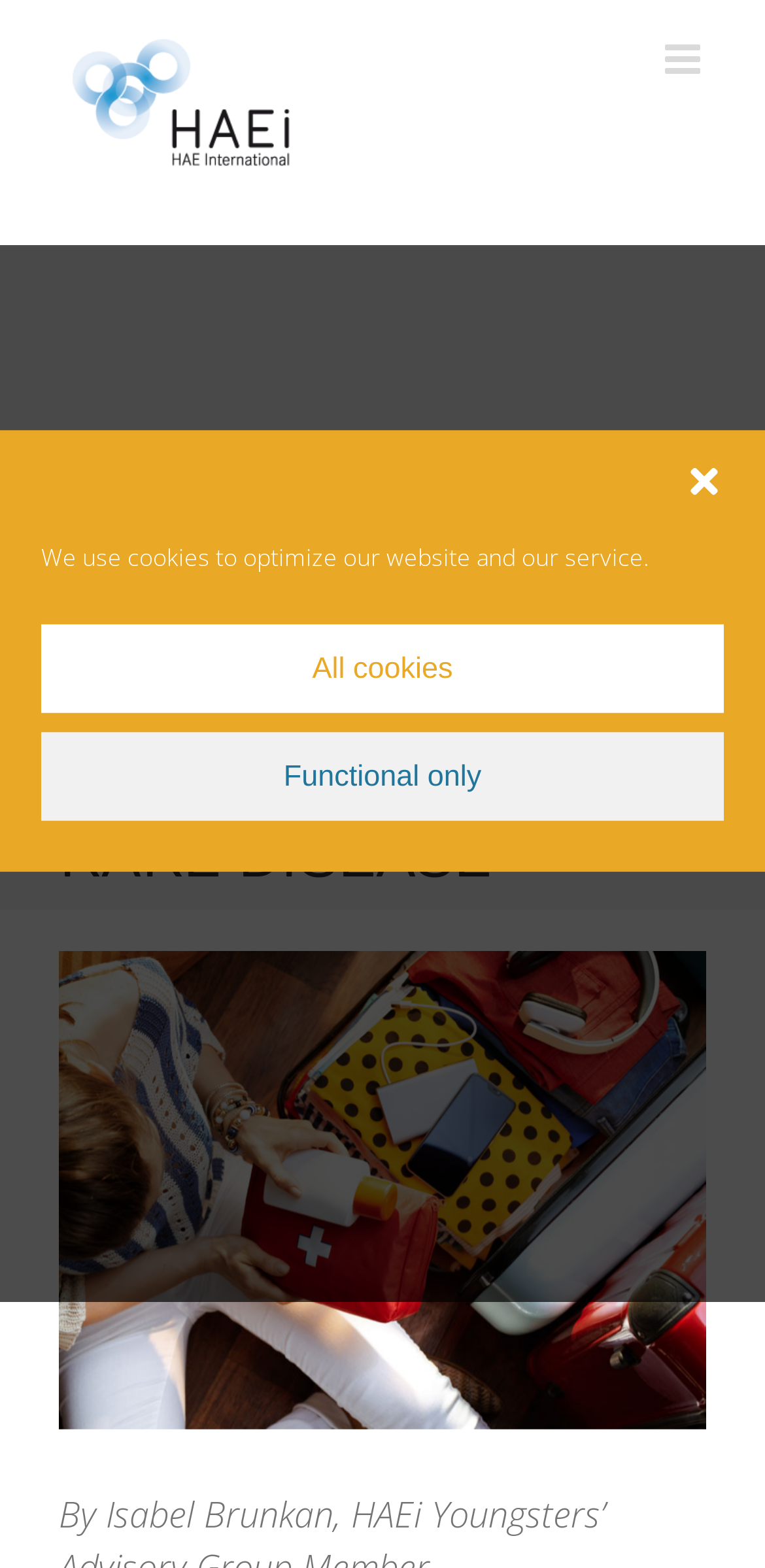Identify the bounding box for the described UI element: "All cookies".

[0.054, 0.398, 0.946, 0.455]